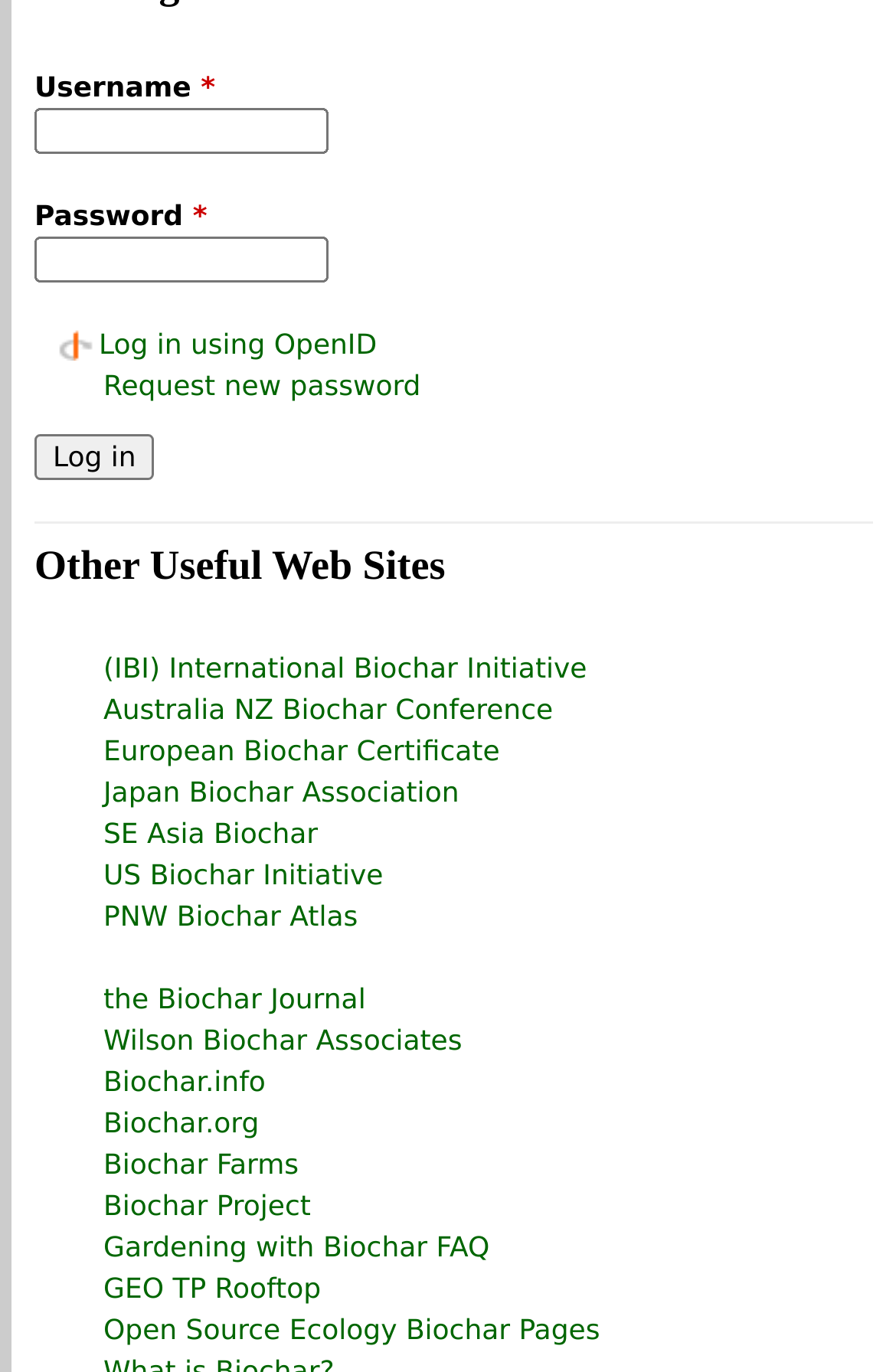Identify the bounding box coordinates for the UI element described by the following text: "Open Source Ecology Biochar Pages". Provide the coordinates as four float numbers between 0 and 1, in the format [left, top, right, bottom].

[0.115, 0.958, 0.67, 0.981]